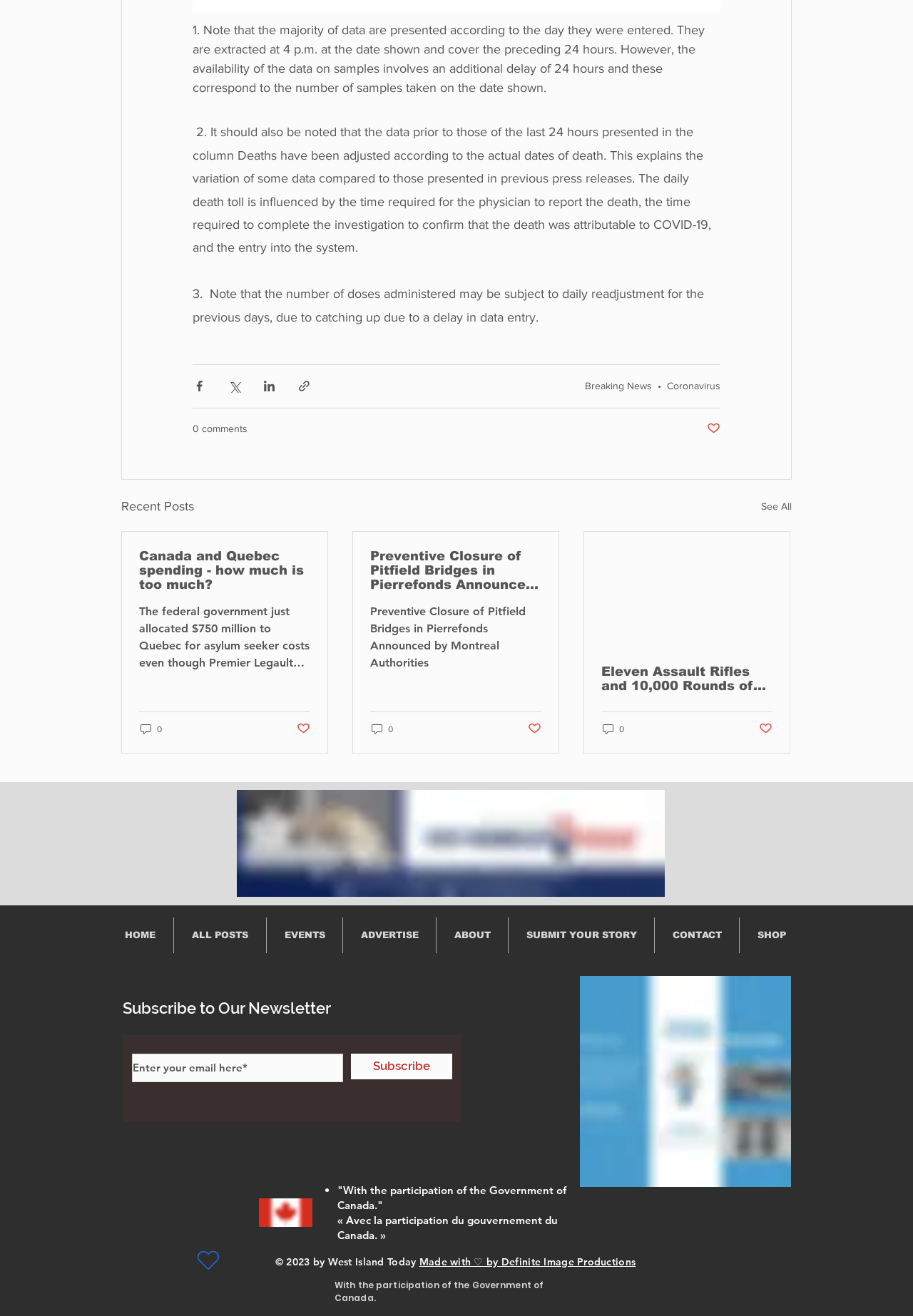Answer in one word or a short phrase: 
How many articles are listed under 'Recent Posts'?

3